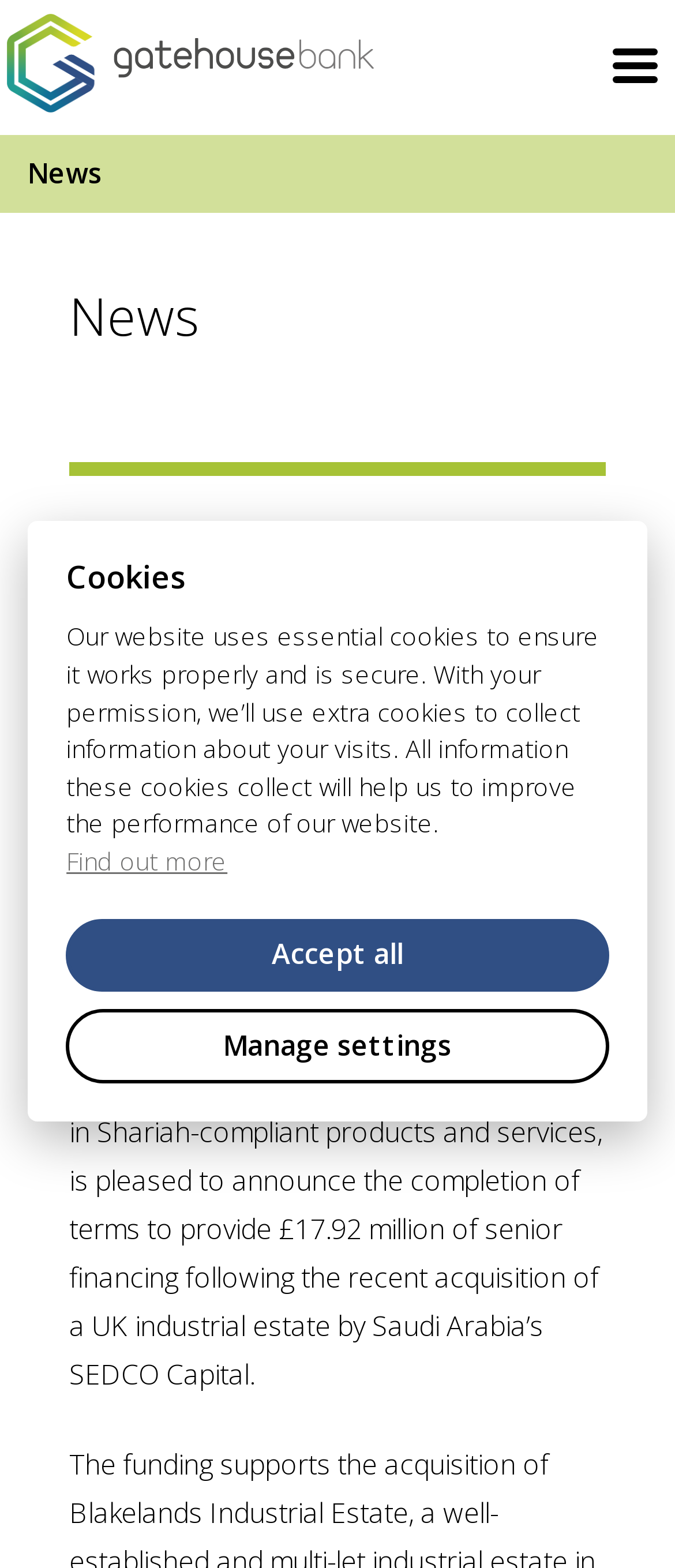Point out the bounding box coordinates of the section to click in order to follow this instruction: "Go to Personal home".

[0.0, 0.138, 1.0, 0.191]